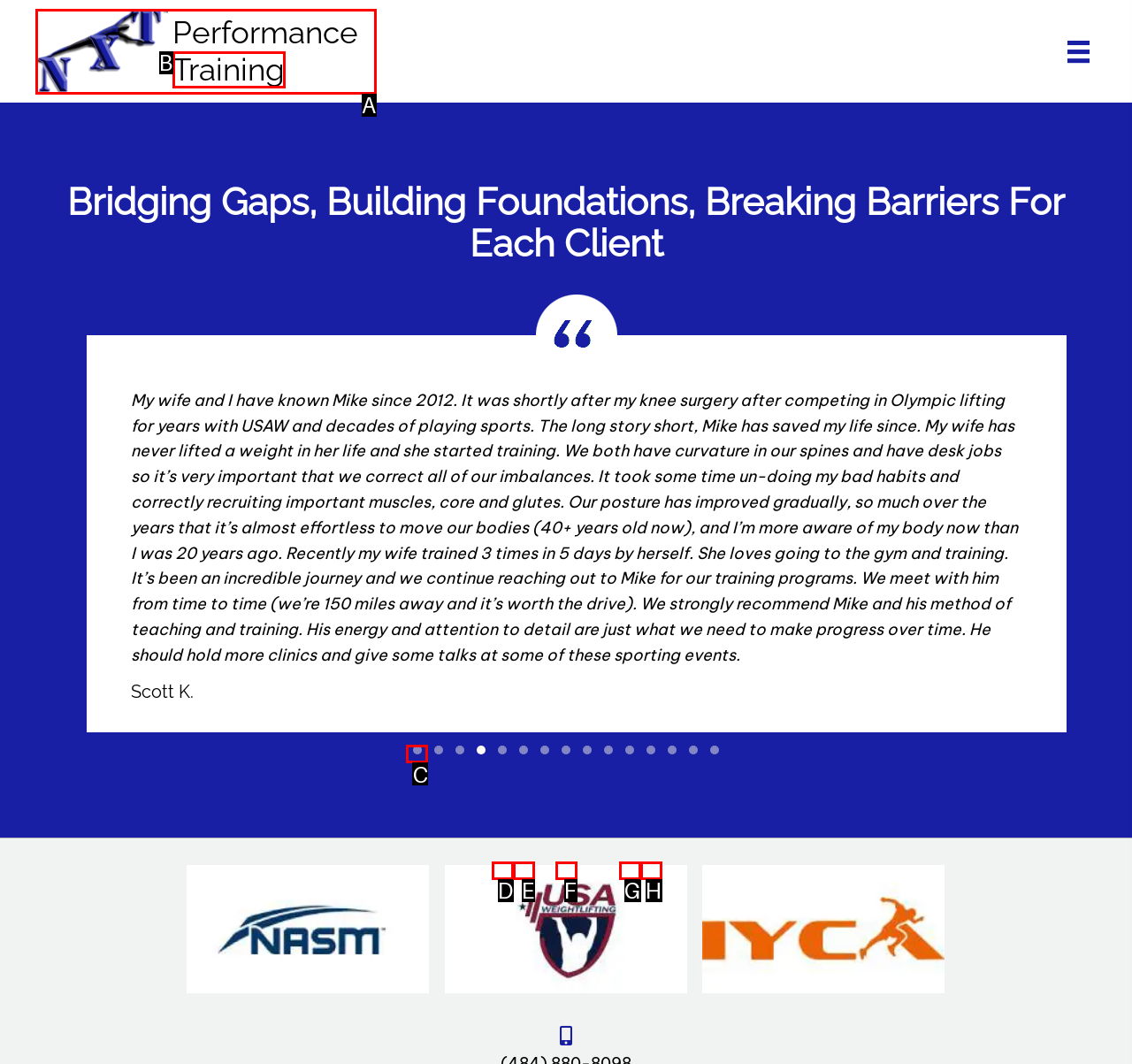Point out which HTML element you should click to fulfill the task: Click the 'Testimonial Slide 1' button.
Provide the option's letter from the given choices.

C